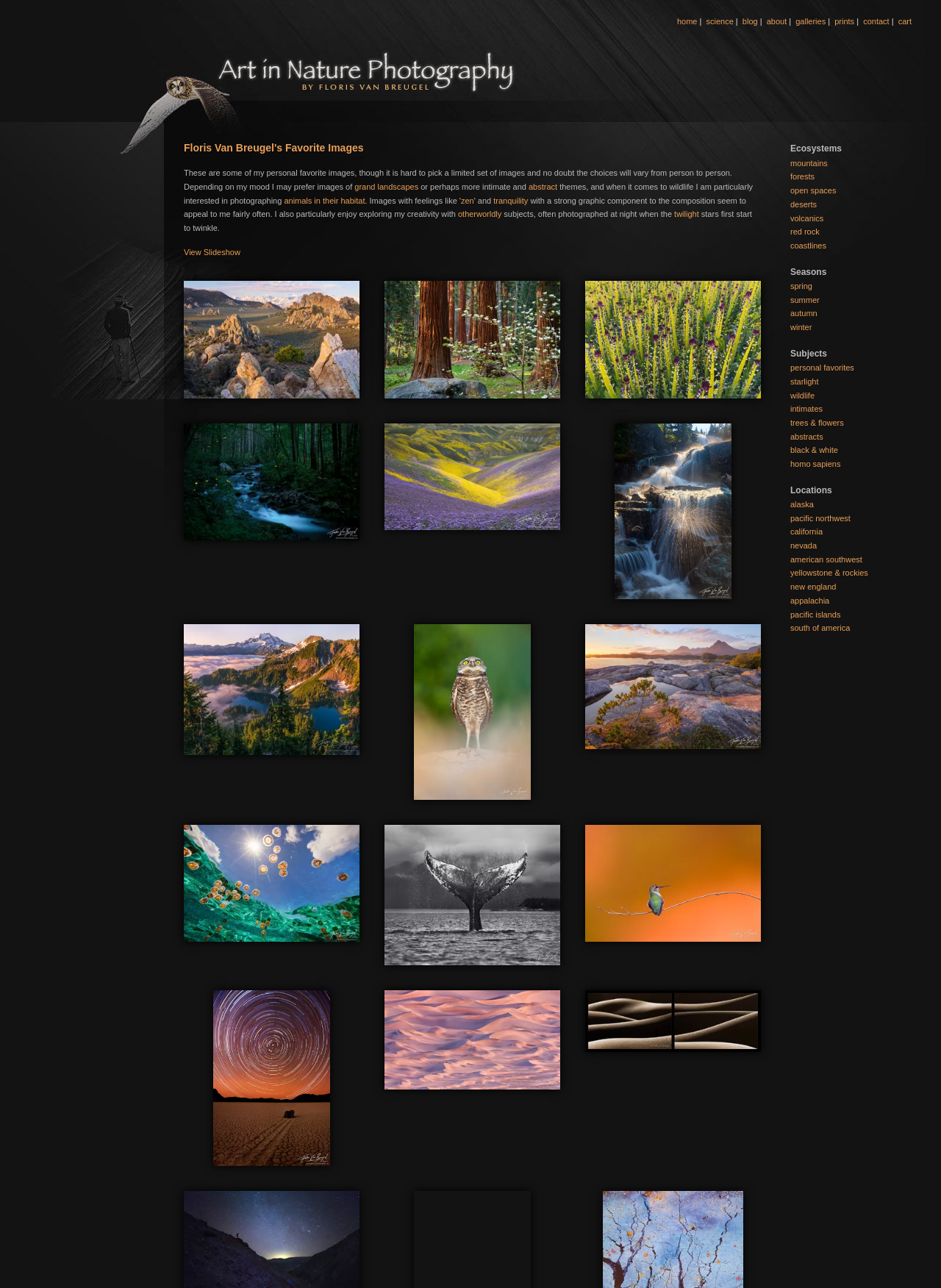Determine the bounding box coordinates for the clickable element to execute this instruction: "view the slideshow". Provide the coordinates as four float numbers between 0 and 1, i.e., [left, top, right, bottom].

[0.195, 0.192, 0.255, 0.199]